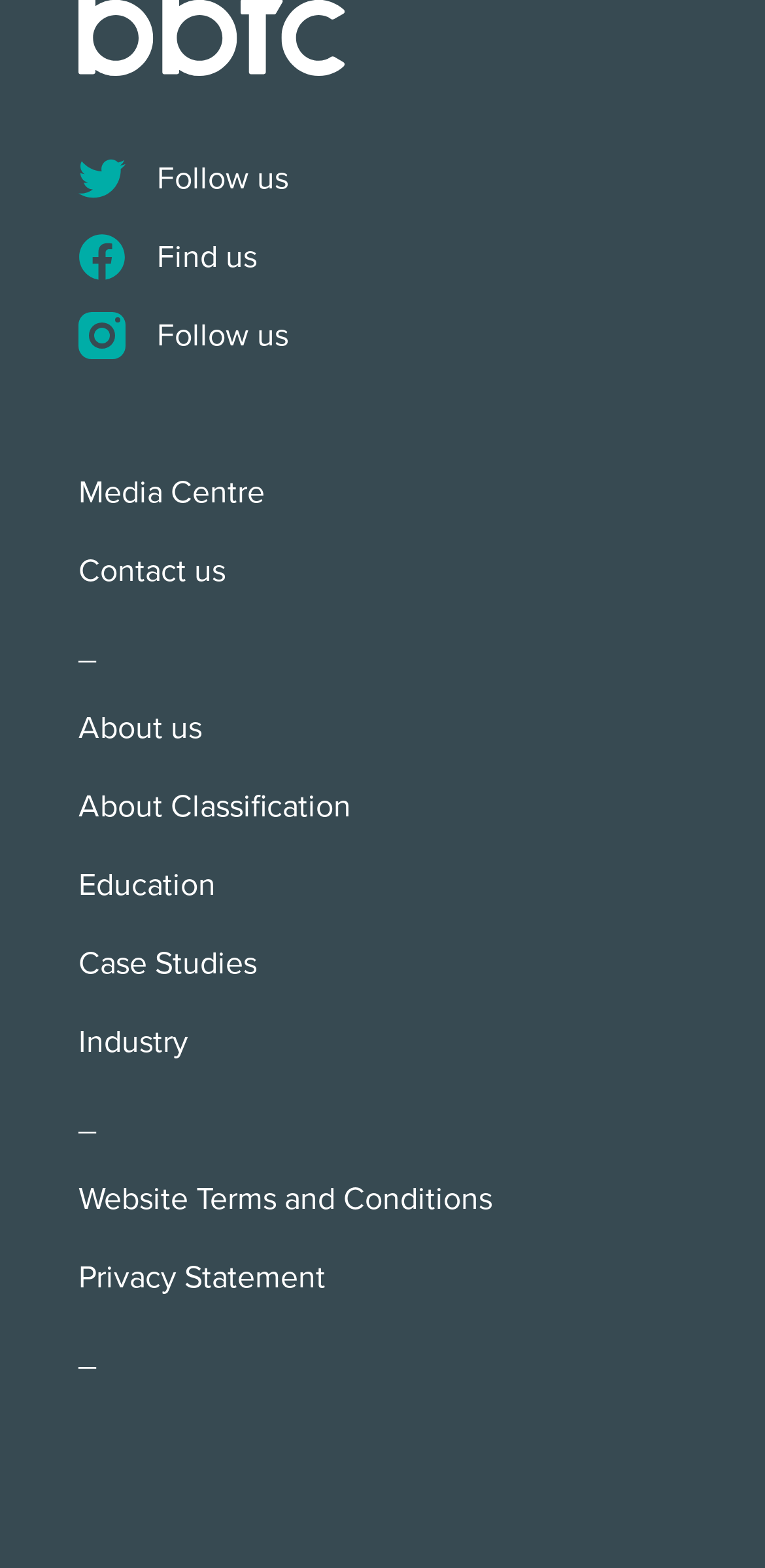Locate the bounding box coordinates of the item that should be clicked to fulfill the instruction: "Visit the Media Centre".

[0.103, 0.299, 0.897, 0.349]